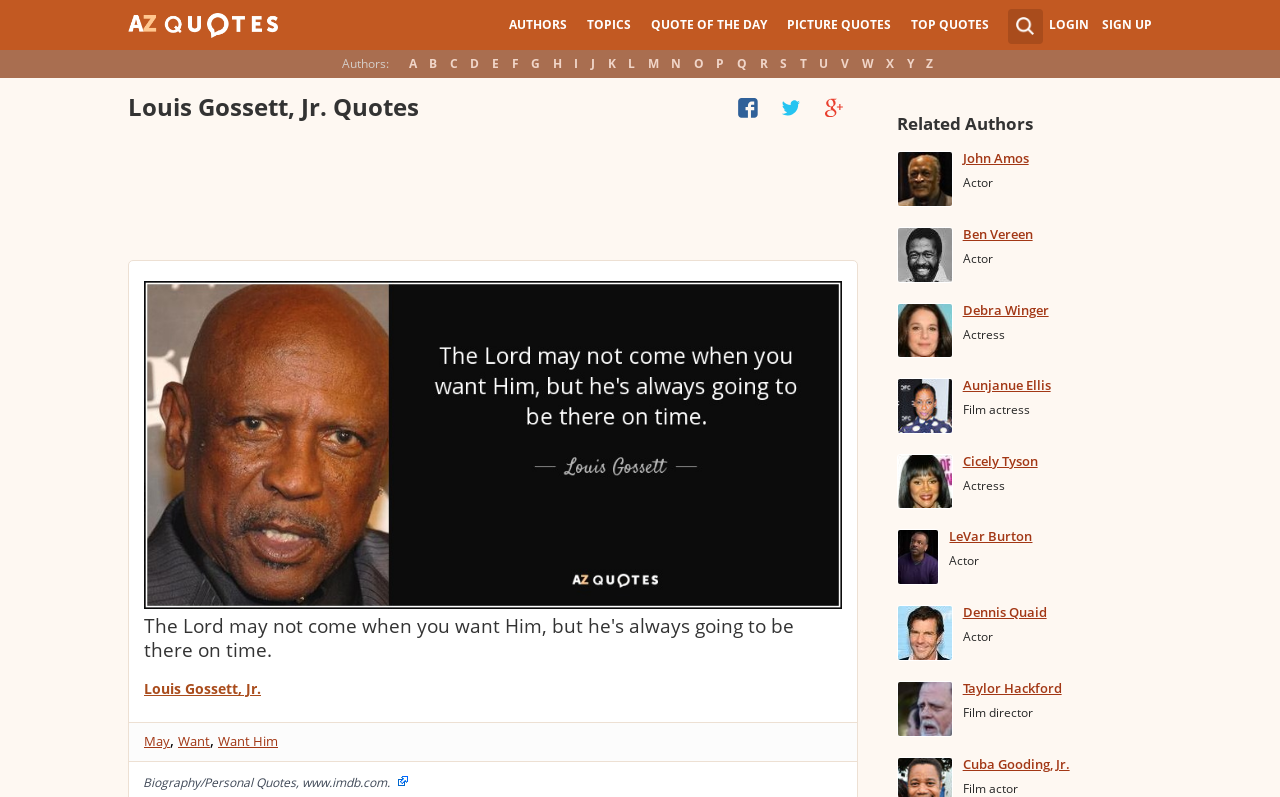Show the bounding box coordinates of the region that should be clicked to follow the instruction: "Click on the LOGIN link."

[0.82, 0.02, 0.851, 0.041]